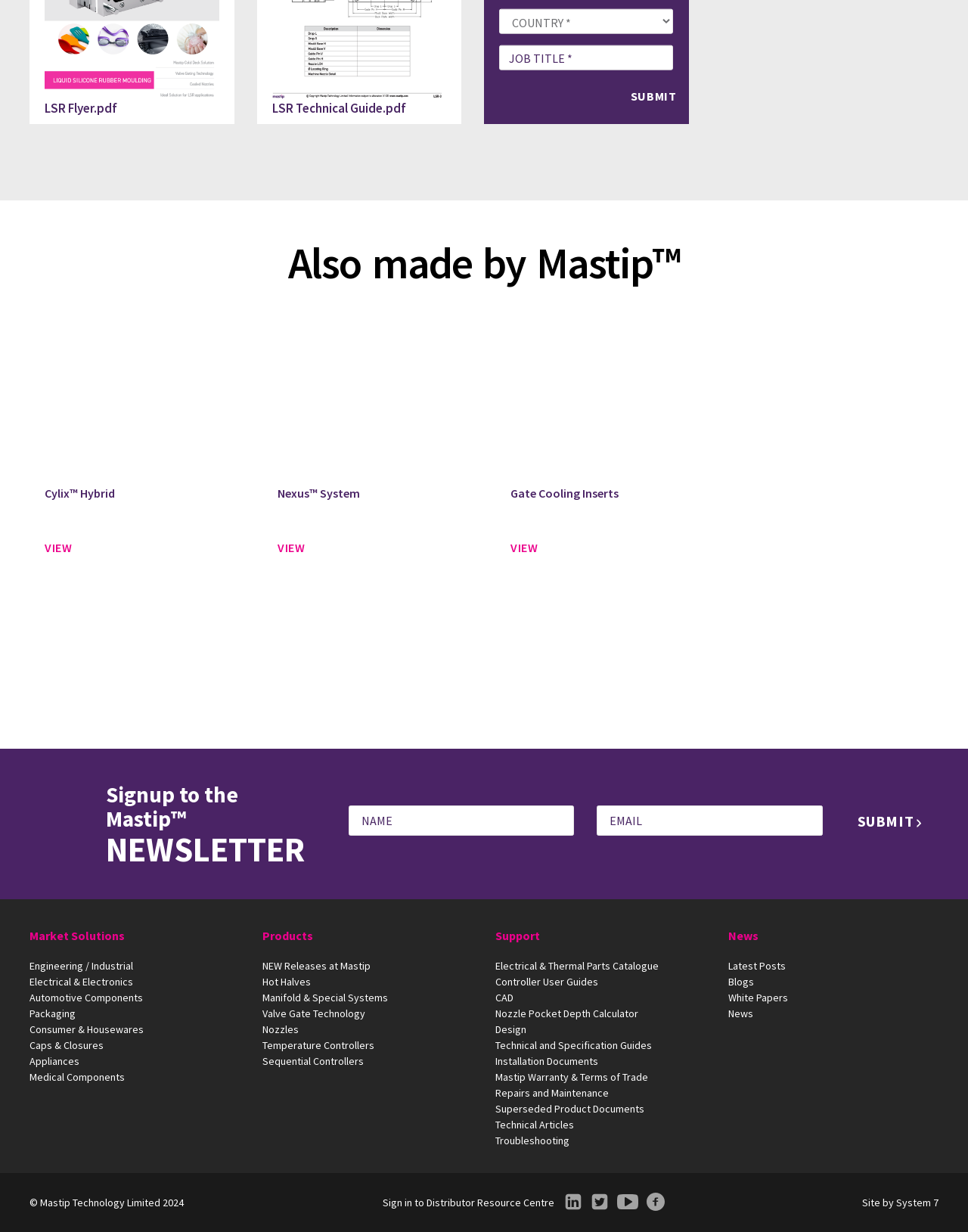Analyze the image and deliver a detailed answer to the question: How many links are there under the 'Support' heading?

Under the 'Support' heading, there are 9 links listed, including 'Electrical & Thermal Parts Catalogue', 'Controller User Guides', 'CAD', and others.